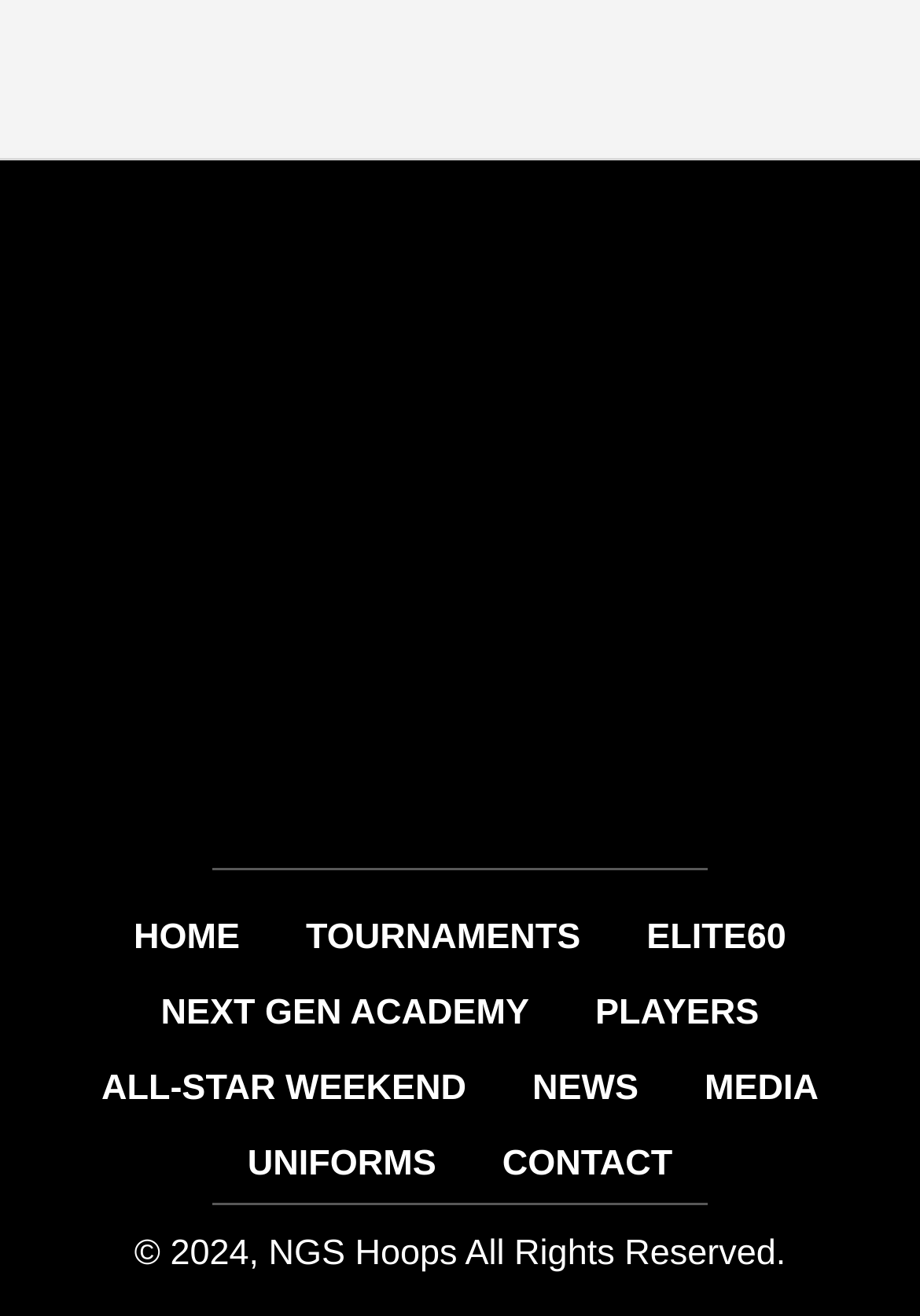Determine the bounding box coordinates for the clickable element to execute this instruction: "go to home page". Provide the coordinates as four float numbers between 0 and 1, i.e., [left, top, right, bottom].

[0.109, 0.684, 0.297, 0.742]